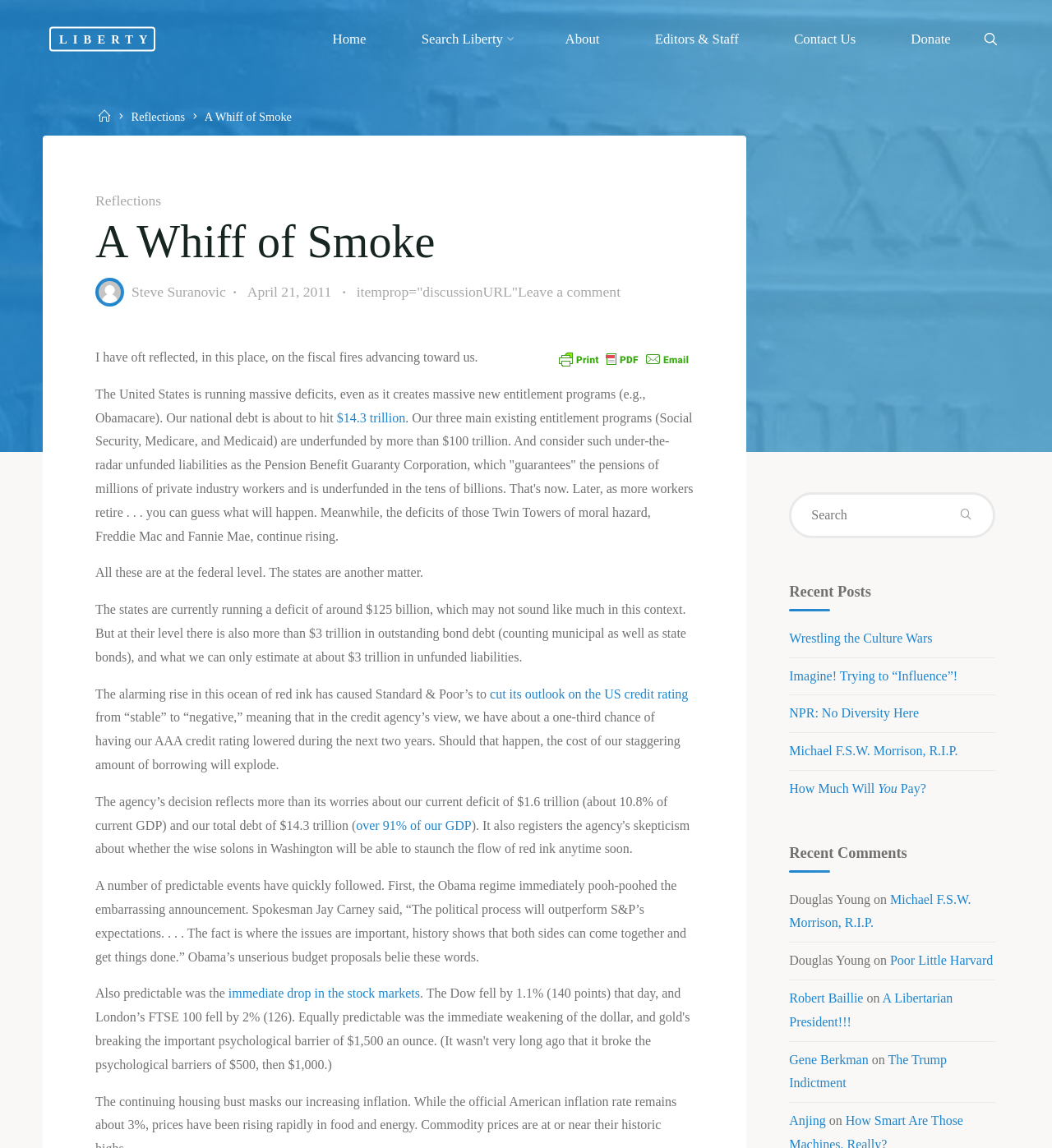Please respond in a single word or phrase: 
What is the title of the recent post at the top?

Wrestling the Culture Wars